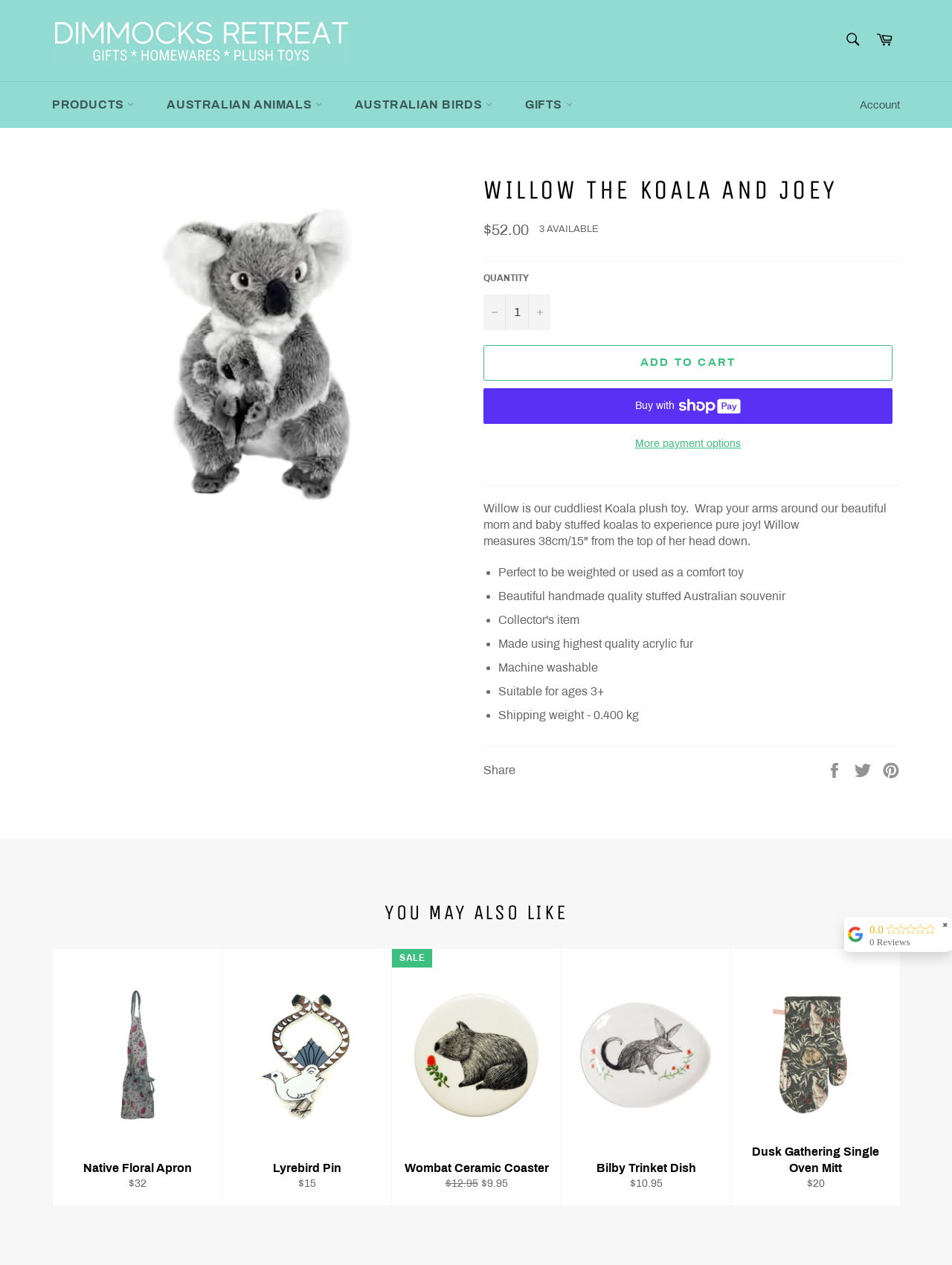Provide the bounding box coordinates for the area that should be clicked to complete the instruction: "Share on Facebook".

[0.867, 0.603, 0.889, 0.613]